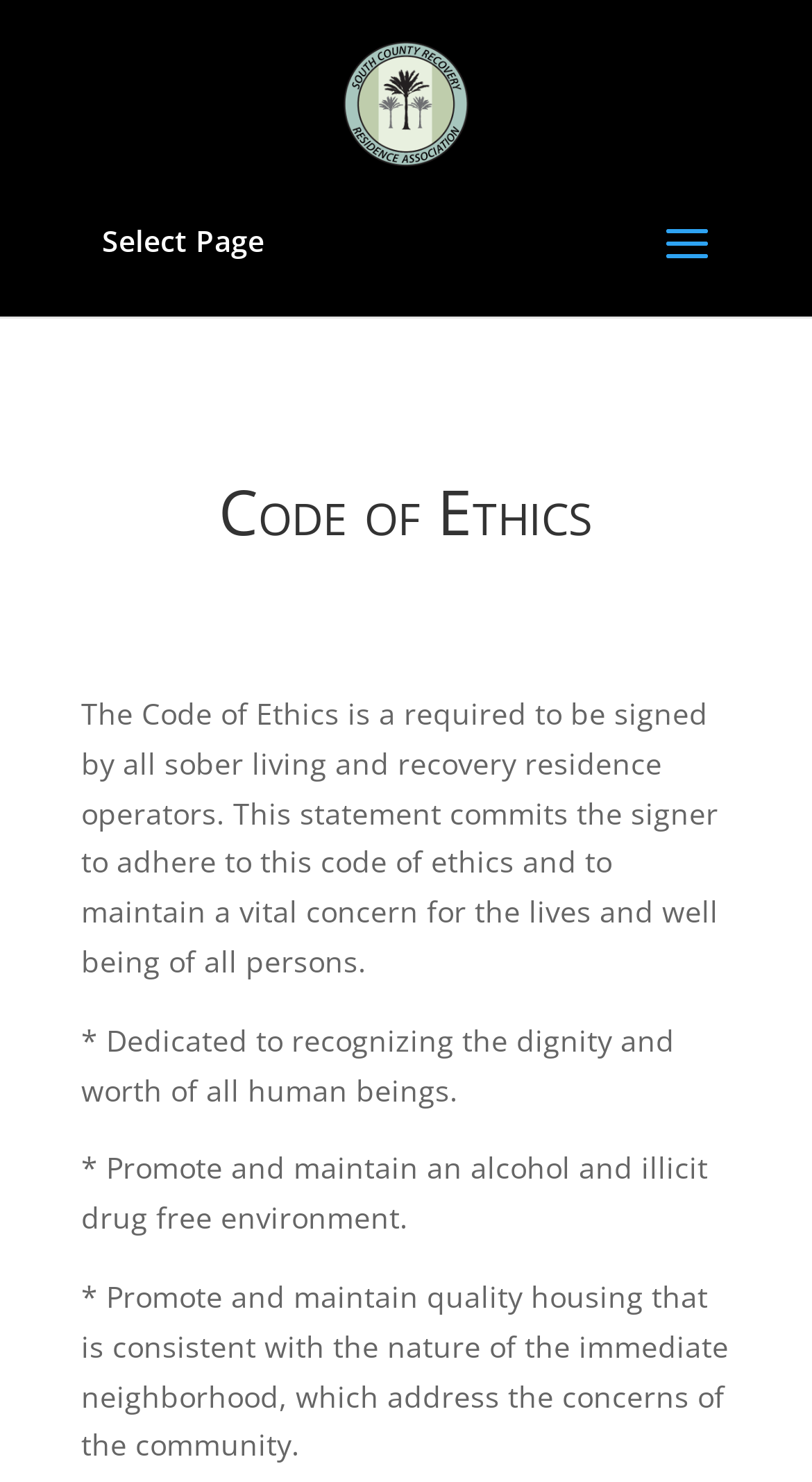What is one of the principles of the Code of Ethics?
Based on the visual information, provide a detailed and comprehensive answer.

One of the principles of the Code of Ethics is mentioned in the text, which states that the signer is dedicated to recognizing the dignity and worth of all human beings.